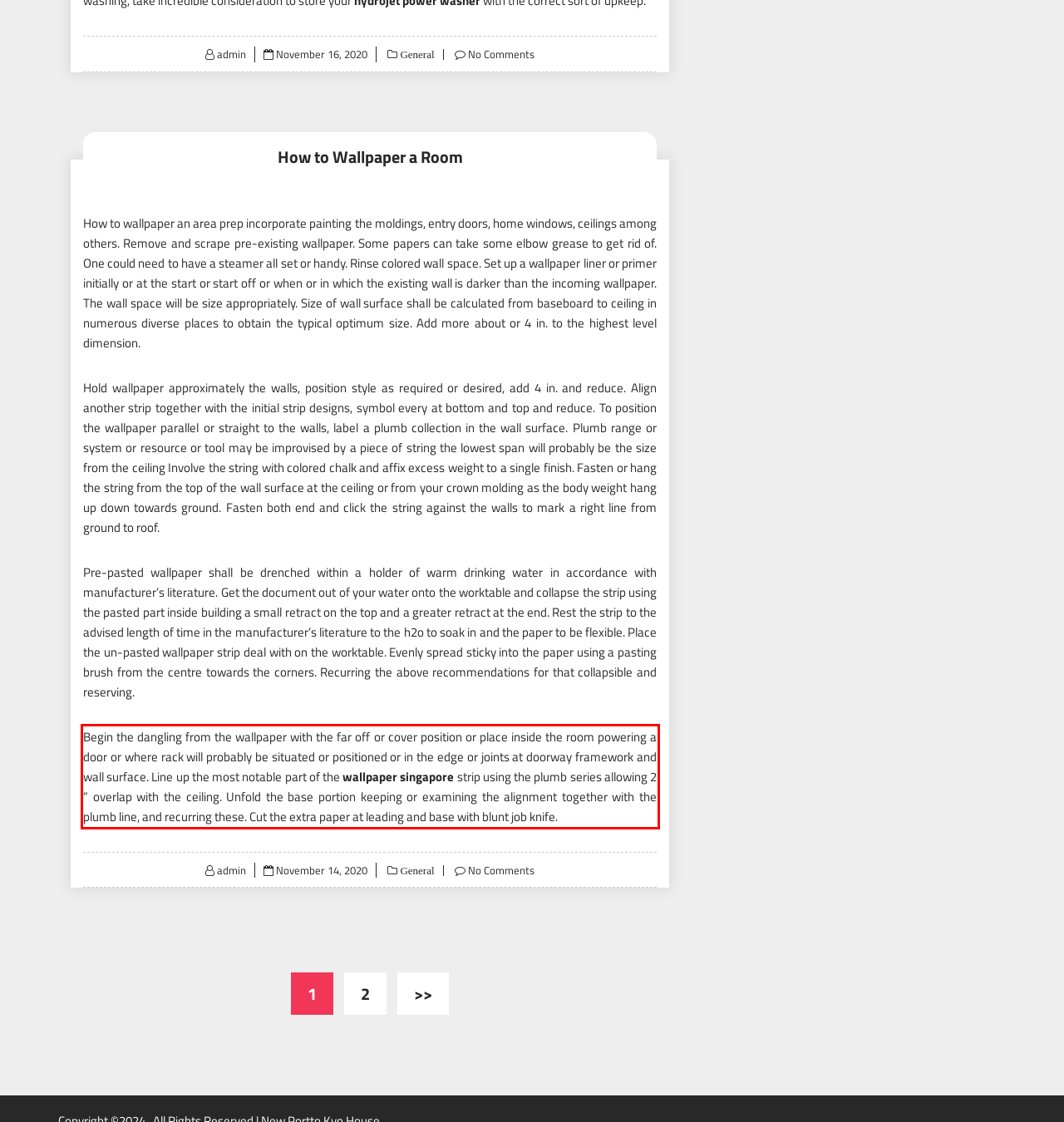Examine the webpage screenshot and use OCR to recognize and output the text within the red bounding box.

Begin the dangling from the wallpaper with the far off or cover position or place inside the room powering a door or where rack will probably be situated or positioned or in the edge or joints at doorway framework and wall surface. Line up the most notable part of the wallpaper singapore strip using the plumb series allowing 2 ” overlap with the ceiling. Unfold the base portion keeping or examining the alignment together with the plumb line, and recurring these. Cut the extra paper at leading and base with blunt job knife.